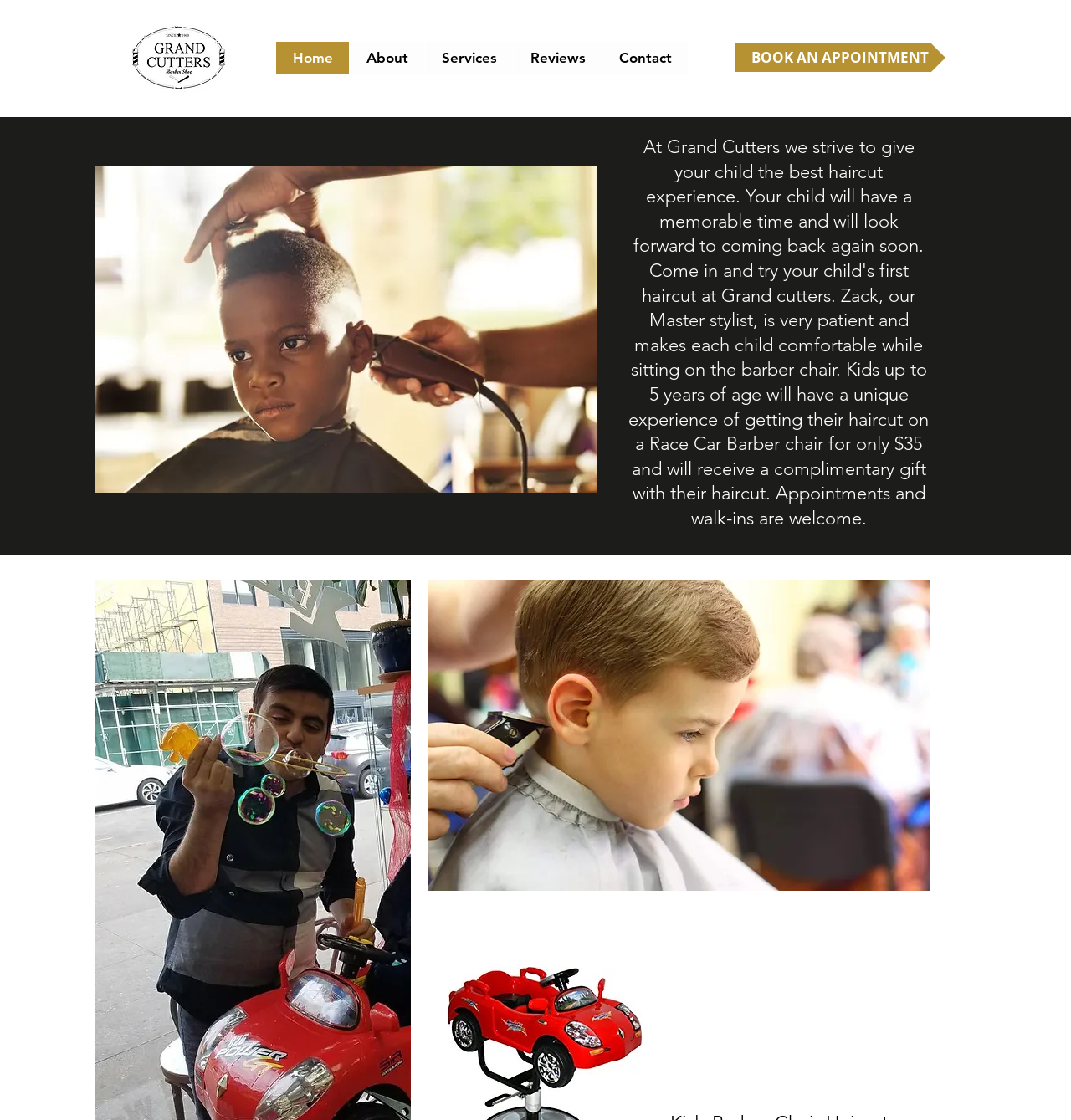What is the logo image filename?
Refer to the image and answer the question using a single word or phrase.

Logo Grand Cutters v3.0.jpg